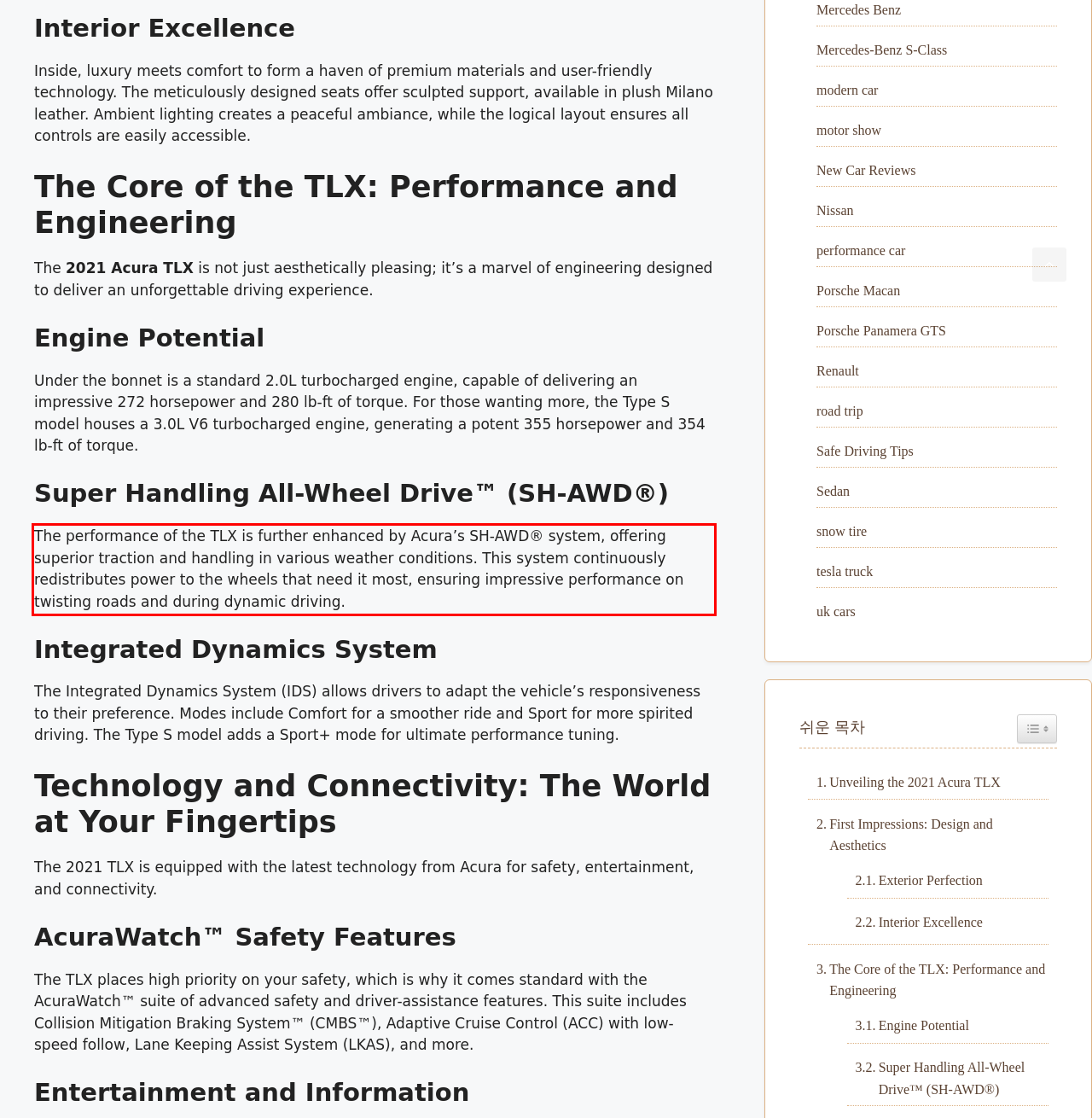Examine the webpage screenshot, find the red bounding box, and extract the text content within this marked area.

The performance of the TLX is further enhanced by Acura’s SH-AWD® system, offering superior traction and handling in various weather conditions. This system continuously redistributes power to the wheels that need it most, ensuring impressive performance on twisting roads and during dynamic driving.